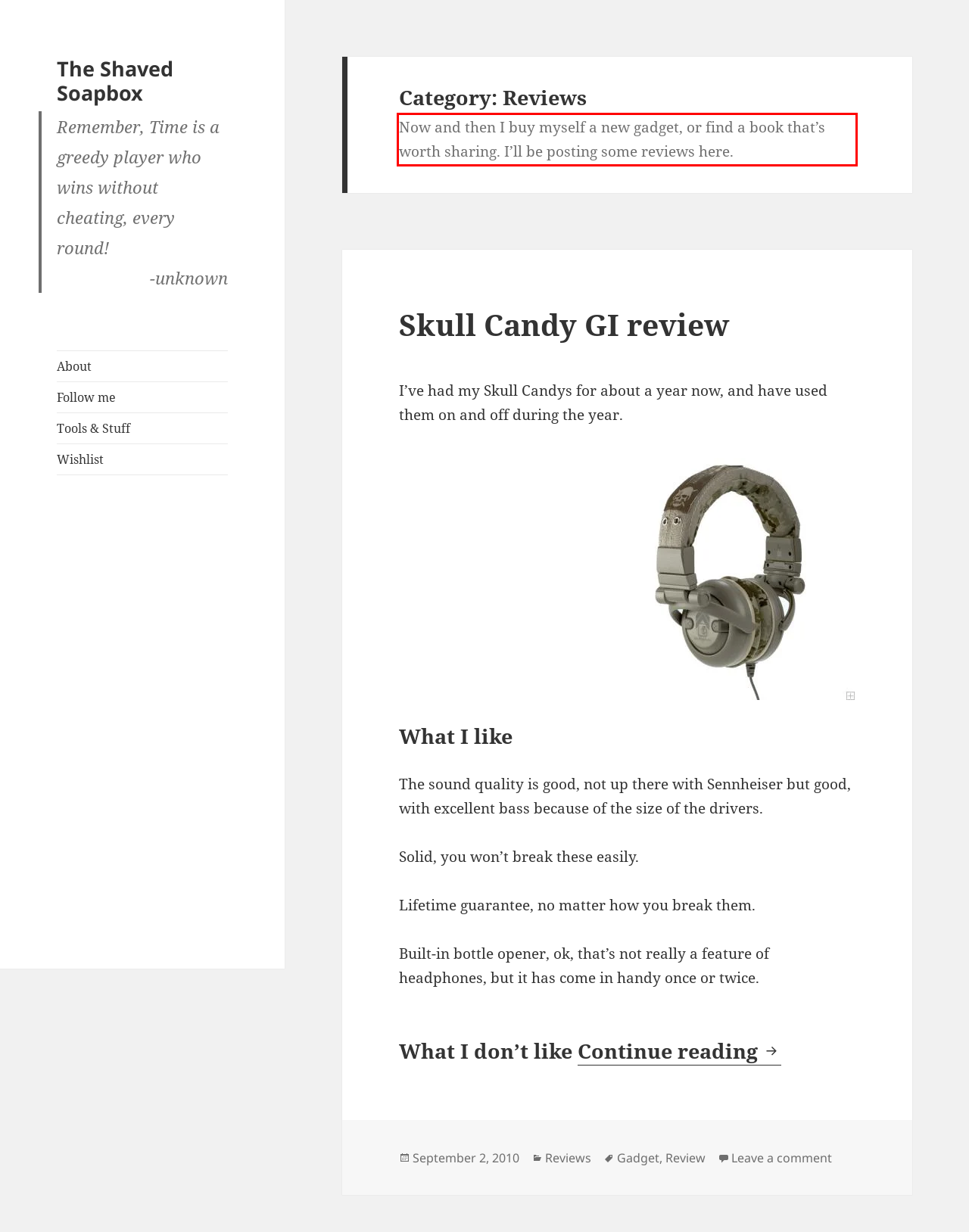You are provided with a screenshot of a webpage that includes a UI element enclosed in a red rectangle. Extract the text content inside this red rectangle.

Now and then I buy myself a new gadget, or find a book that’s worth sharing. I’ll be posting some reviews here.